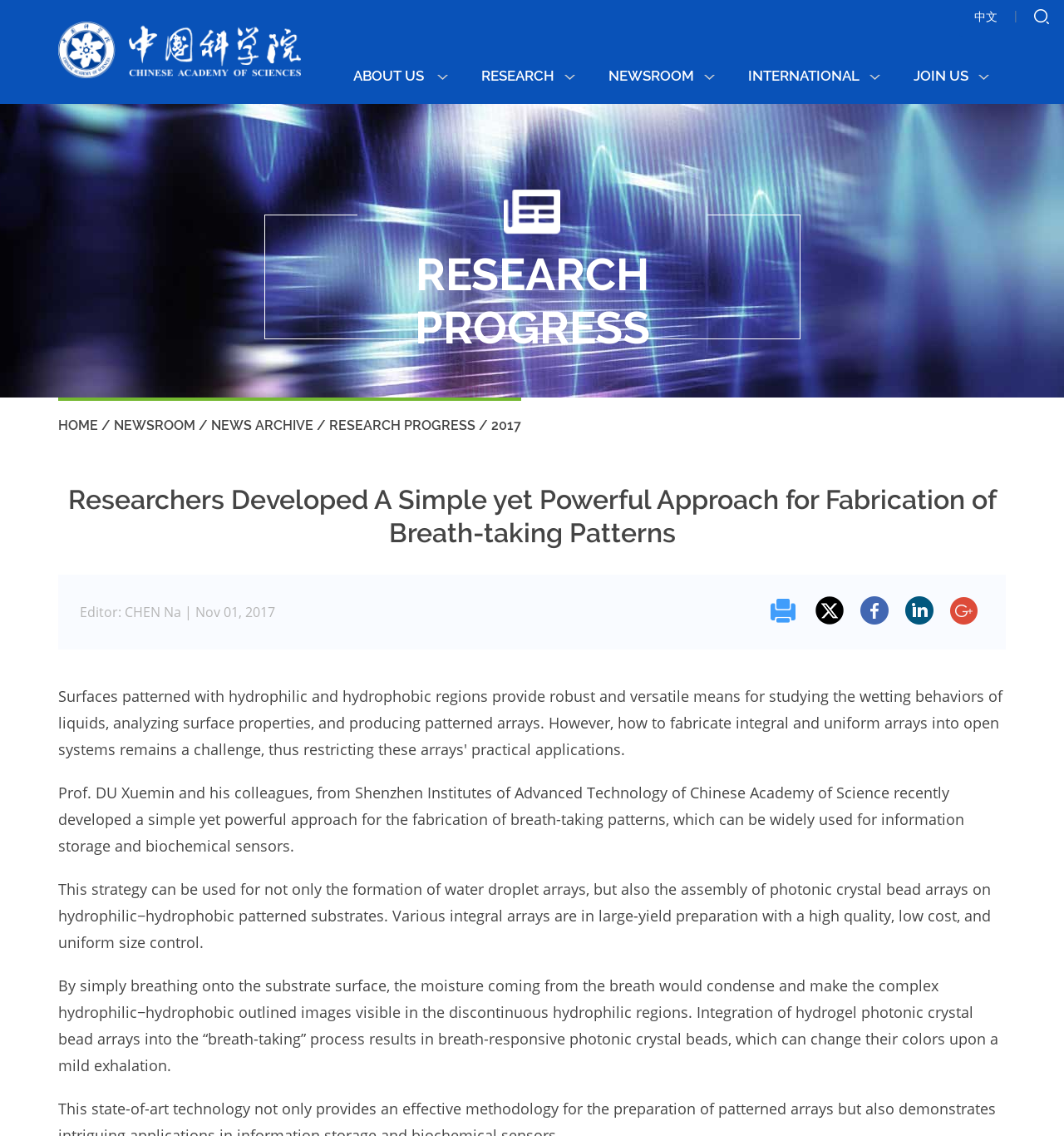What is the purpose of the 'breath-taking' process?
Respond to the question with a single word or phrase according to the image.

formation of water droplet arrays